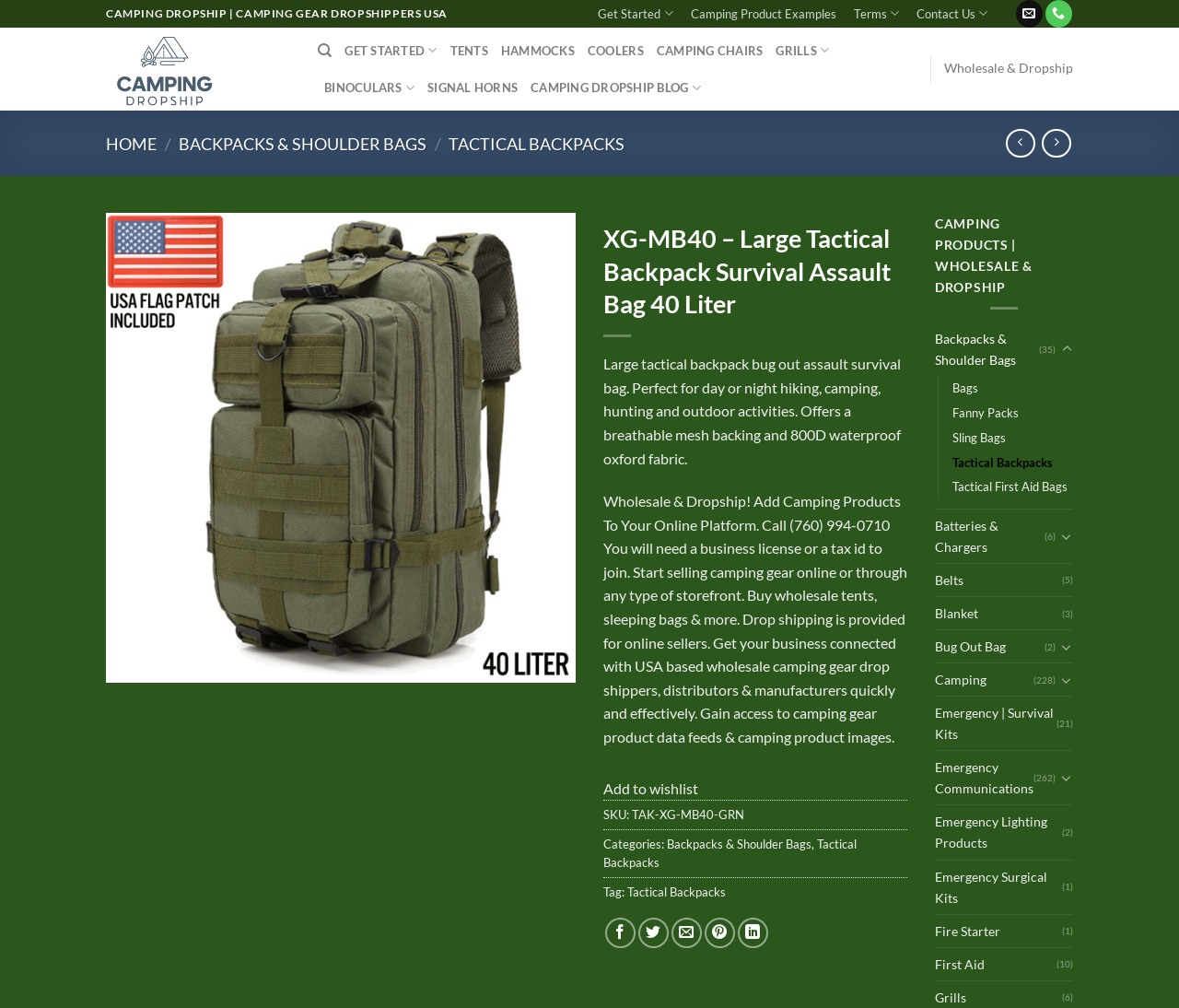Can you provide the bounding box coordinates for the element that should be clicked to implement the instruction: "Share the product on Facebook"?

[0.513, 0.91, 0.539, 0.94]